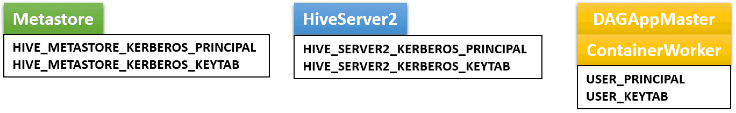What do DAGAppMaster and ContainerWorker share?
Analyze the image and provide a thorough answer to the question.

As depicted in the diagram, DAGAppMaster and ContainerWorker are represented in yellow, indicating that they share the same user principal and keytab configurations, denoted as USER_PRINCIPAL and USER_KEYTAB, which are crucial for secure access in a Hadoop ecosystem running on Kubernetes.